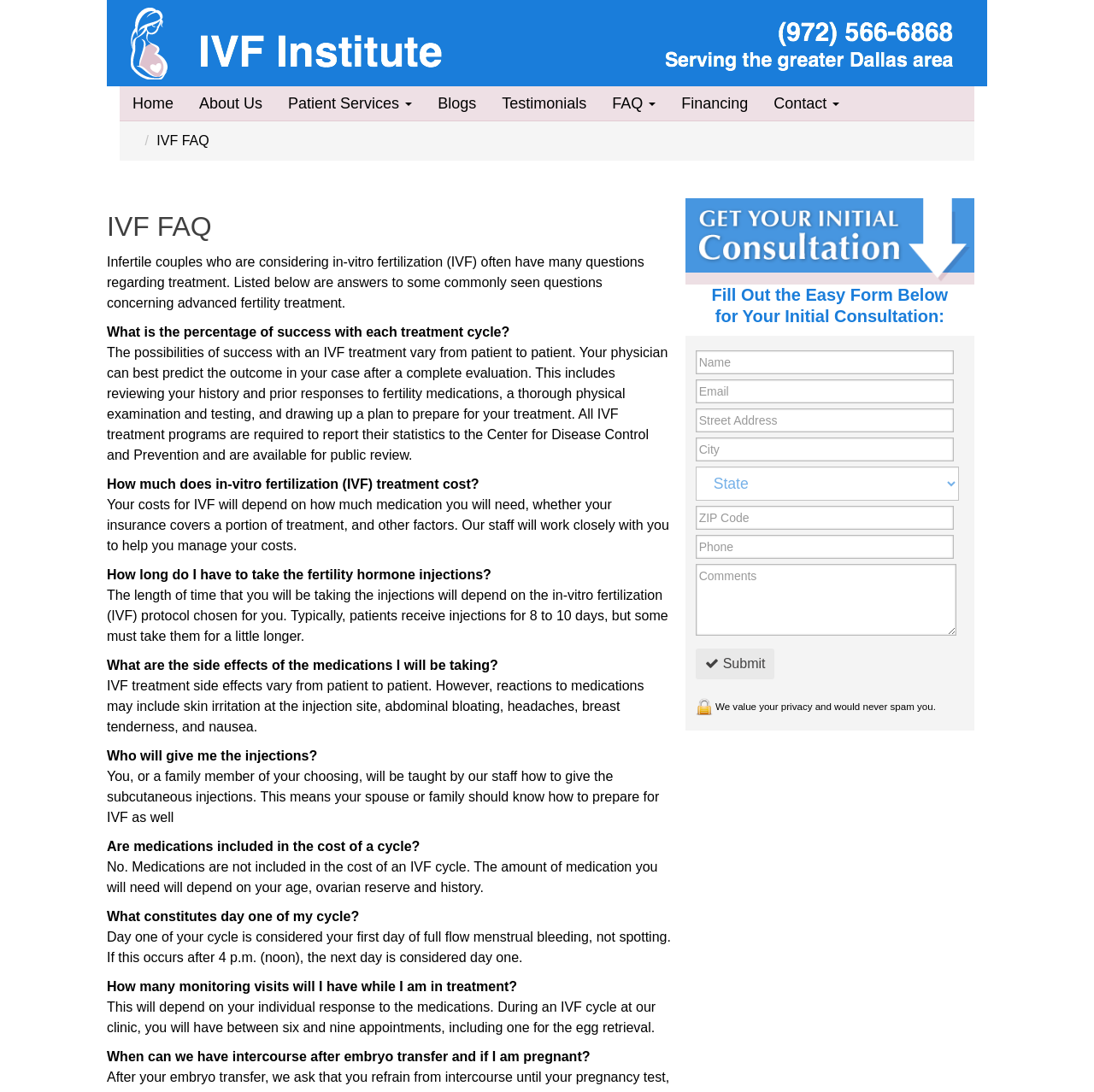Please answer the following question as detailed as possible based on the image: 
What is the first day of a cycle?

According to the webpage, the first day of a cycle is considered the first day of full flow menstrual bleeding, not spotting, and if this occurs after 4 p.m. (noon), the next day is considered day one.